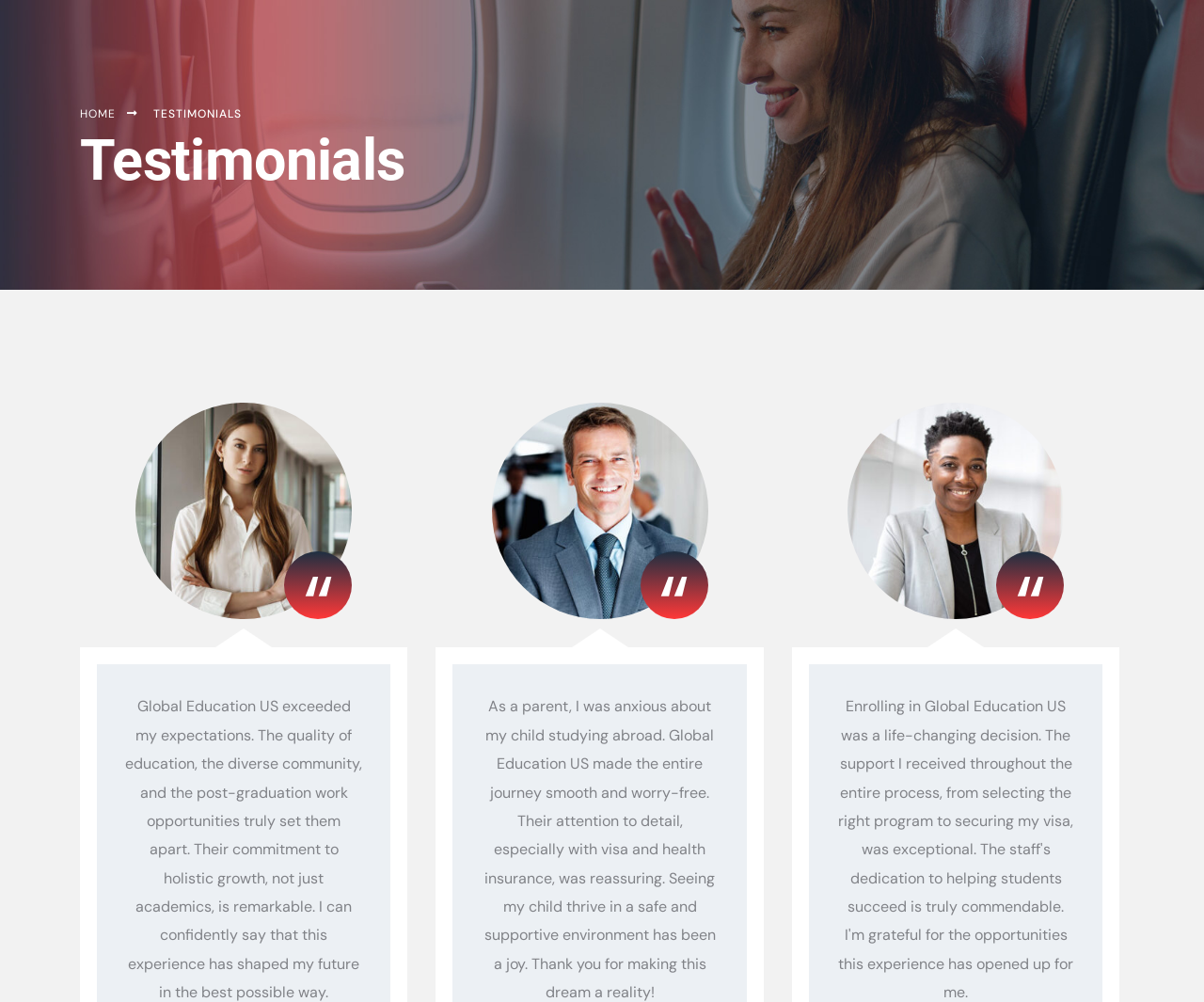How many figures are on the page?
Using the image as a reference, answer with just one word or a short phrase.

3